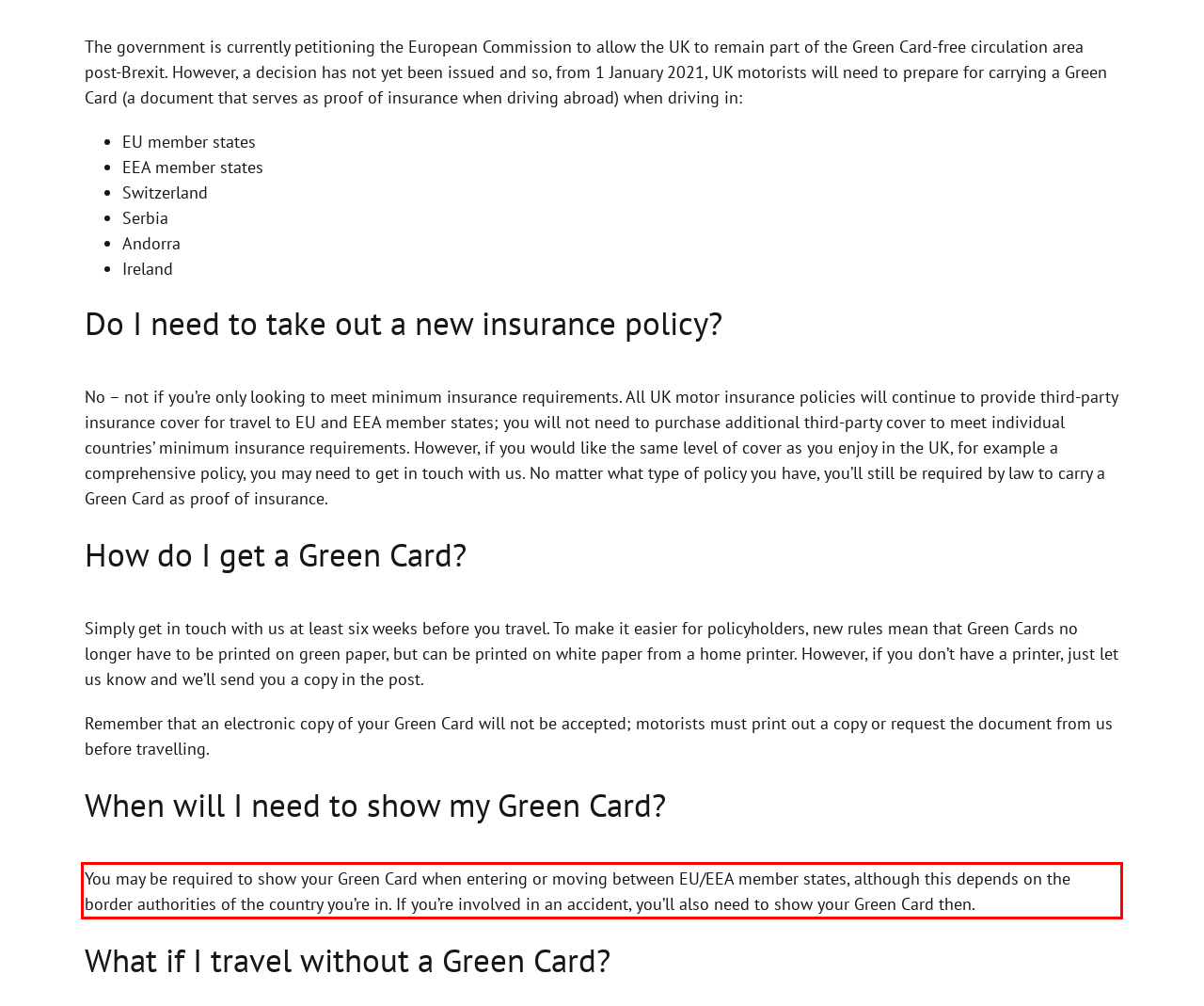Given a screenshot of a webpage, identify the red bounding box and perform OCR to recognize the text within that box.

You may be required to show your Green Card when entering or moving between EU/EEA member states, although this depends on the border authorities of the country you’re in. If you’re involved in an accident, you’ll also need to show your Green Card then.